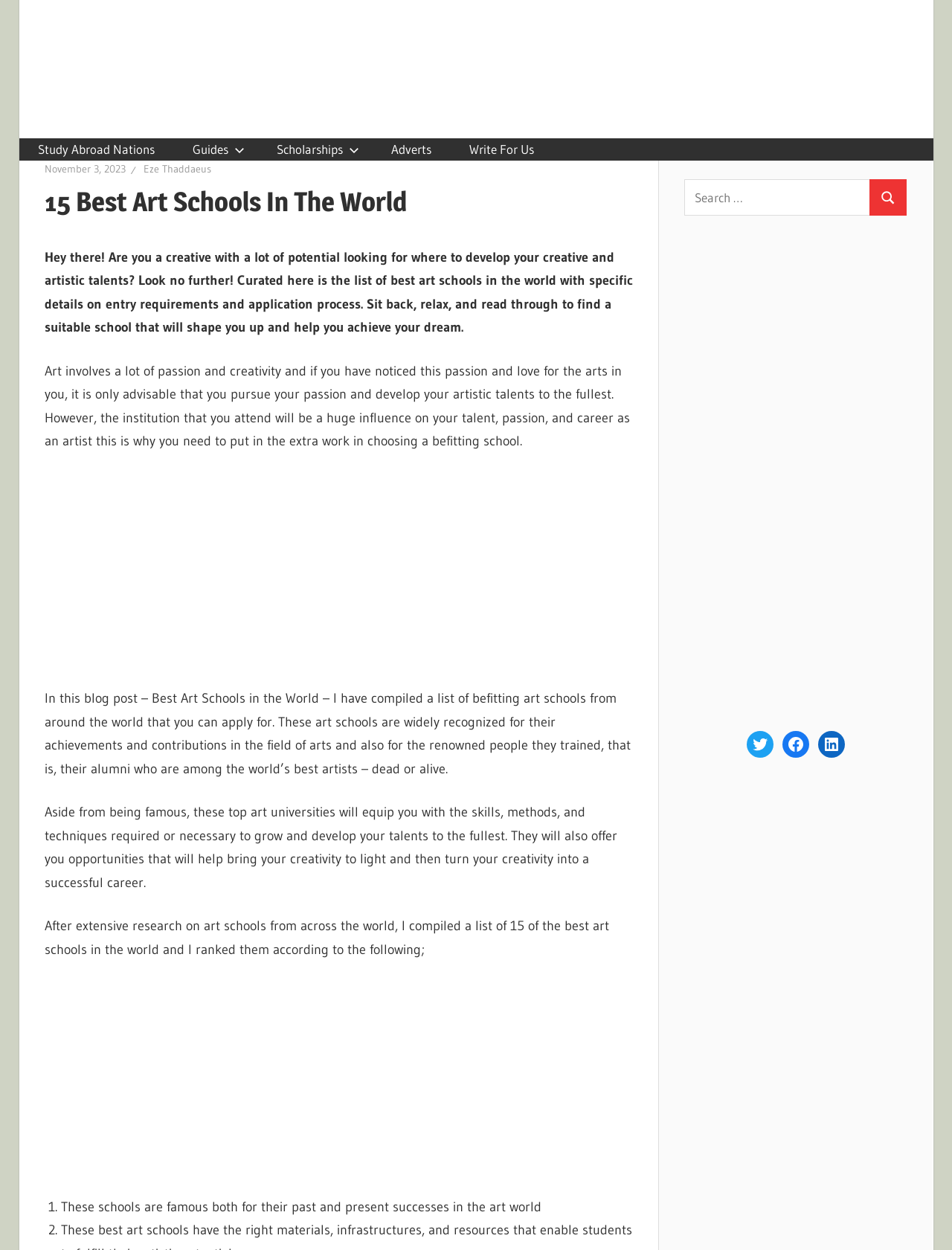What is the purpose of this webpage?
Refer to the screenshot and answer in one word or phrase.

To find best art schools